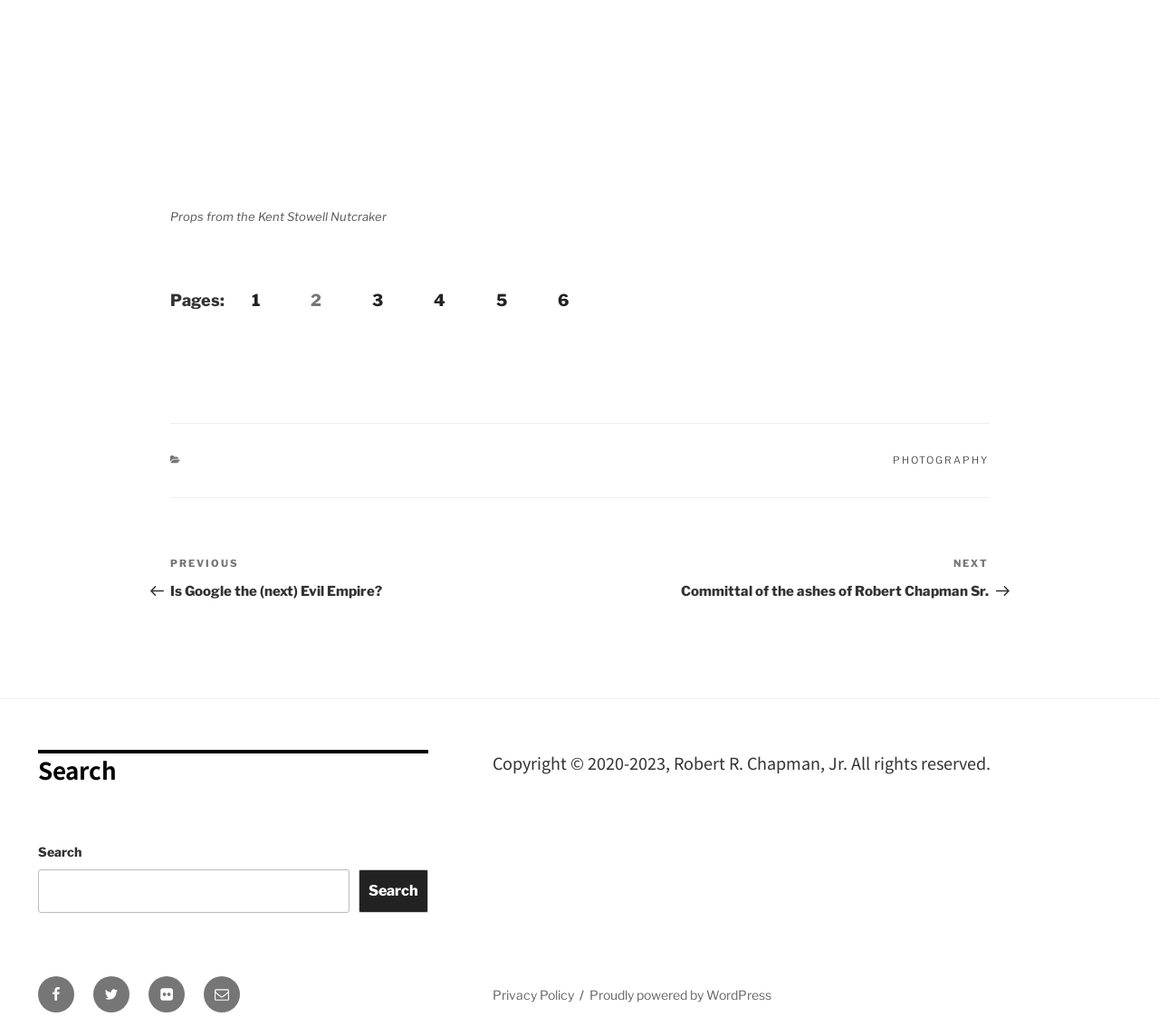Can you specify the bounding box coordinates of the area that needs to be clicked to fulfill the following instruction: "Go to page 1"?

[0.197, 0.27, 0.245, 0.31]